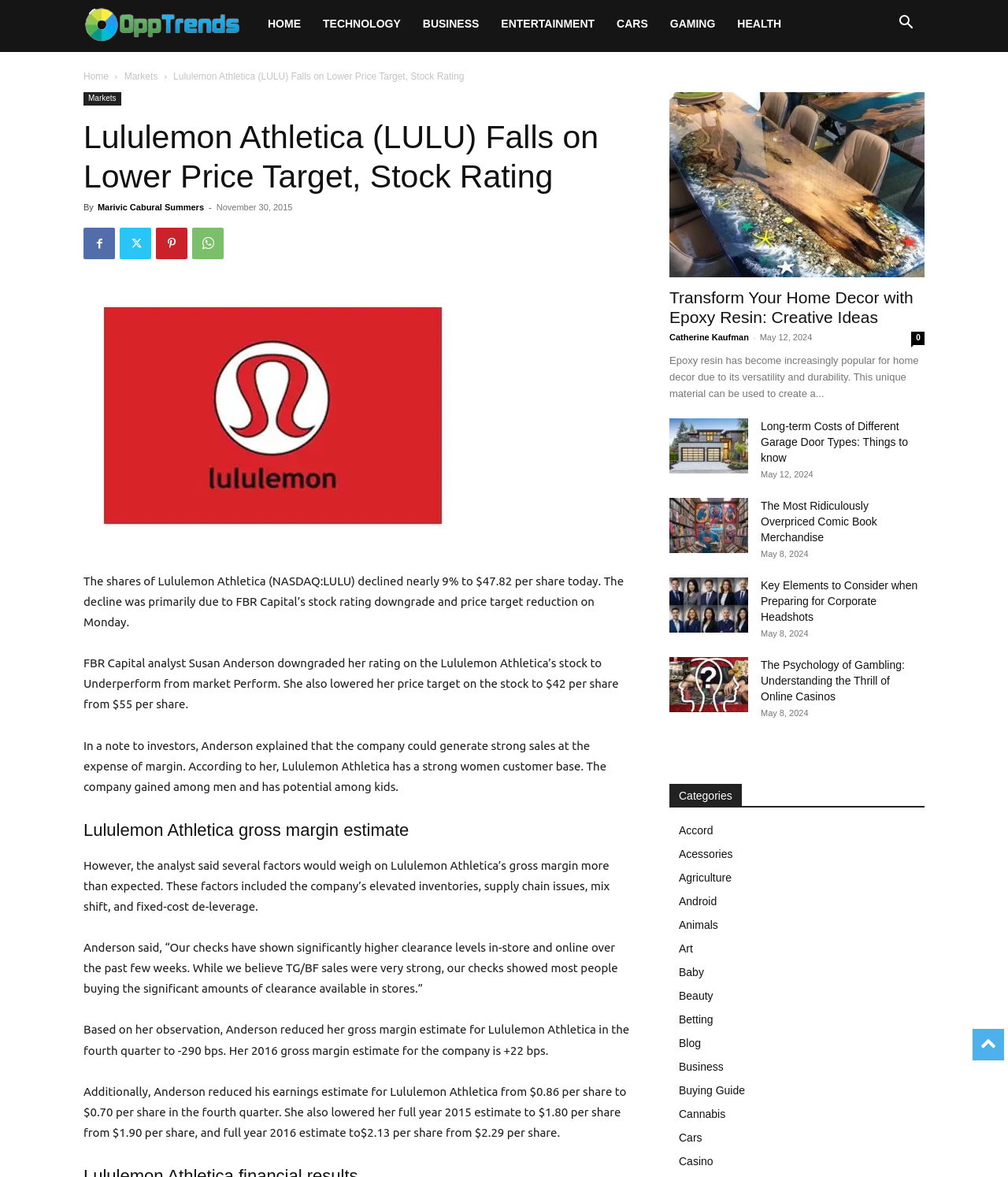Refer to the image and answer the question with as much detail as possible: What categories are listed on the webpage?

On the webpage, there is a section labeled 'Categories' which lists multiple categories, including 'Accord', 'Acessories', 'Agriculture', 'Android', and many others.